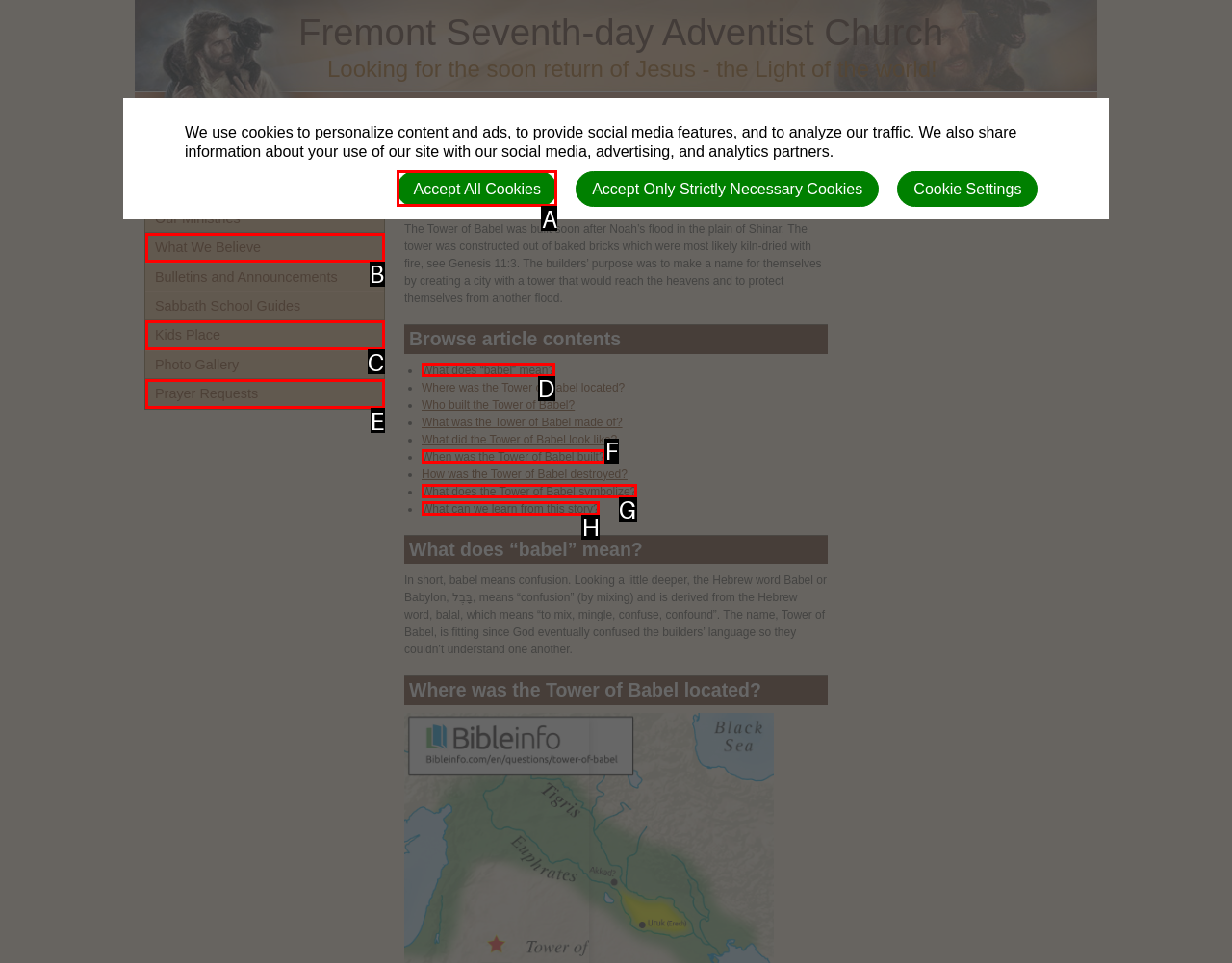Indicate the letter of the UI element that should be clicked to accomplish the task: Read about What We Believe. Answer with the letter only.

B